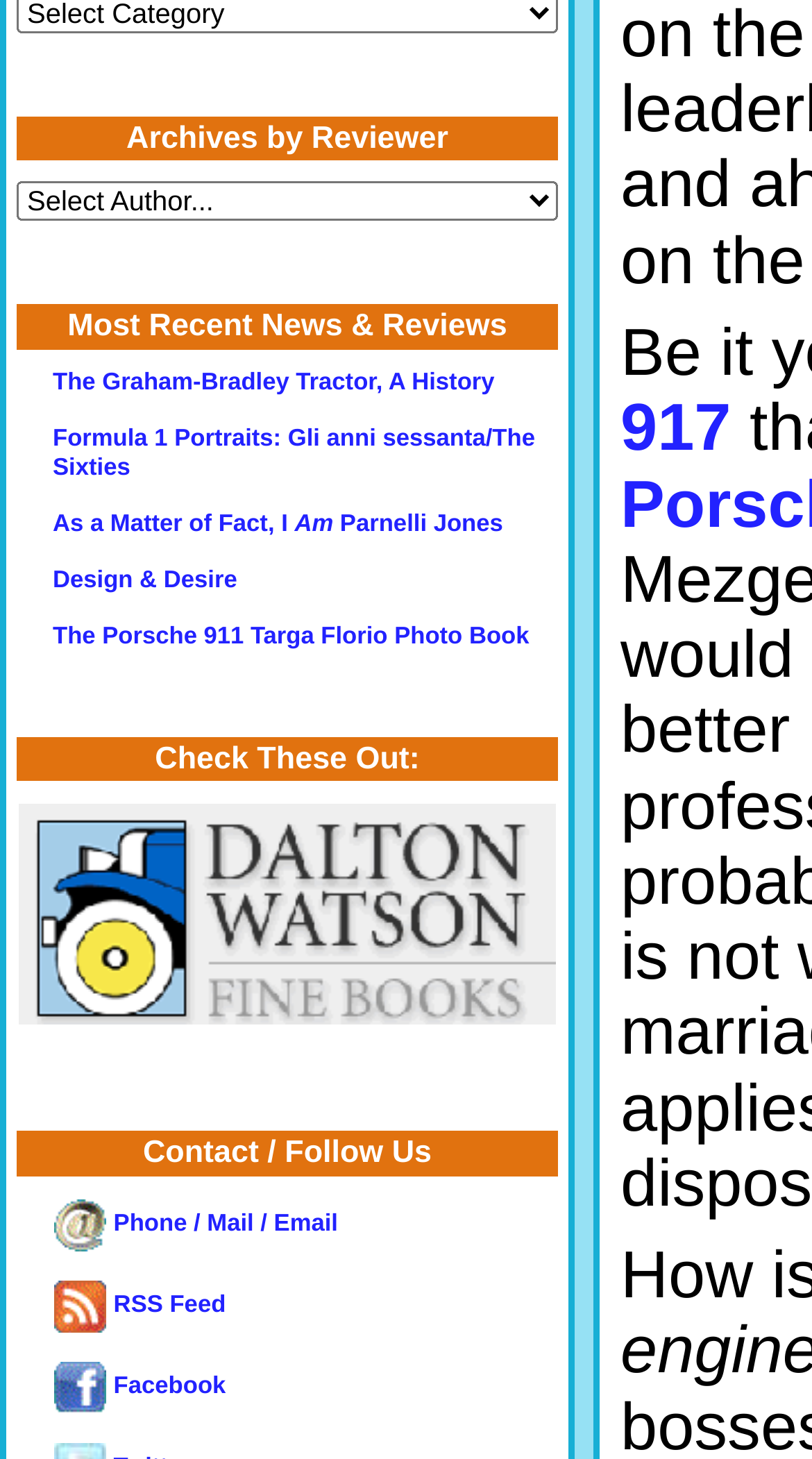Give a short answer using one word or phrase for the question:
What is the last link at the bottom of the page?

Facebook